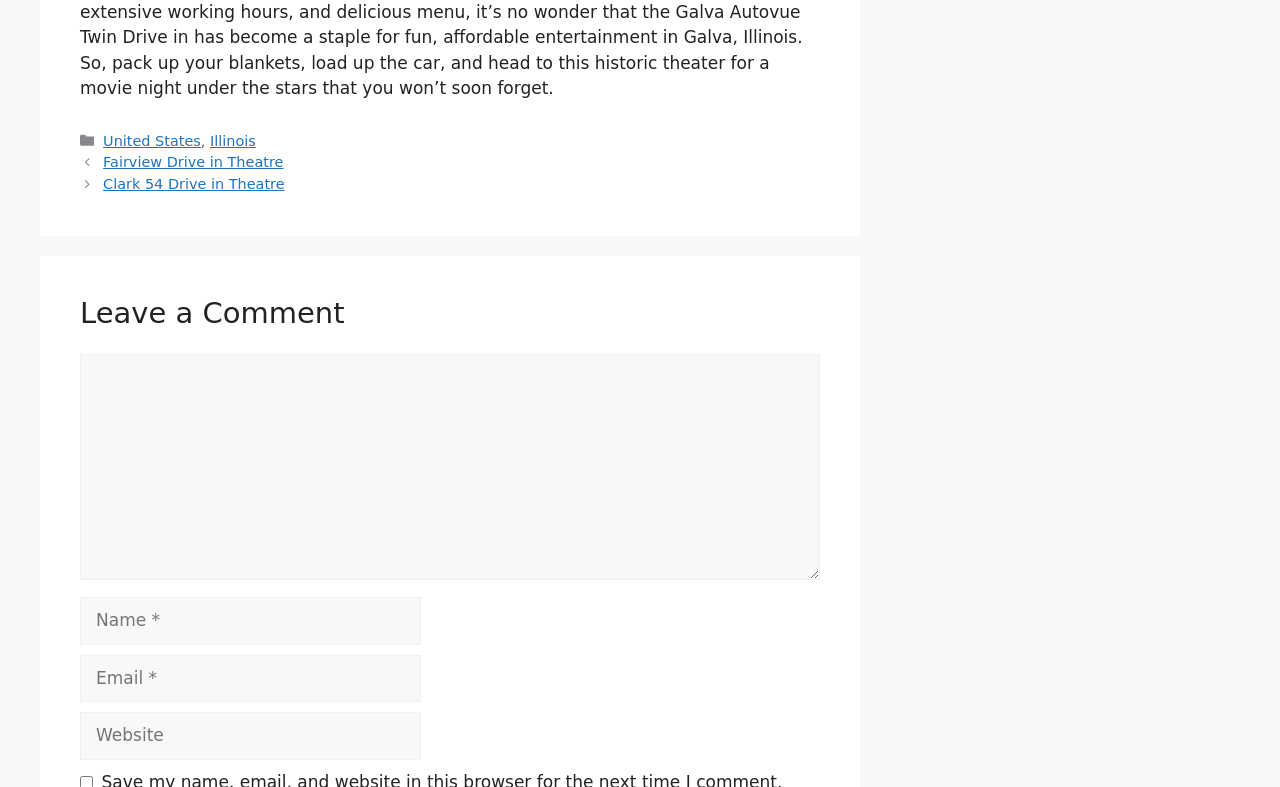Find the bounding box coordinates of the element you need to click on to perform this action: 'Connect with the government on Facebook'. The coordinates should be represented by four float values between 0 and 1, in the format [left, top, right, bottom].

None